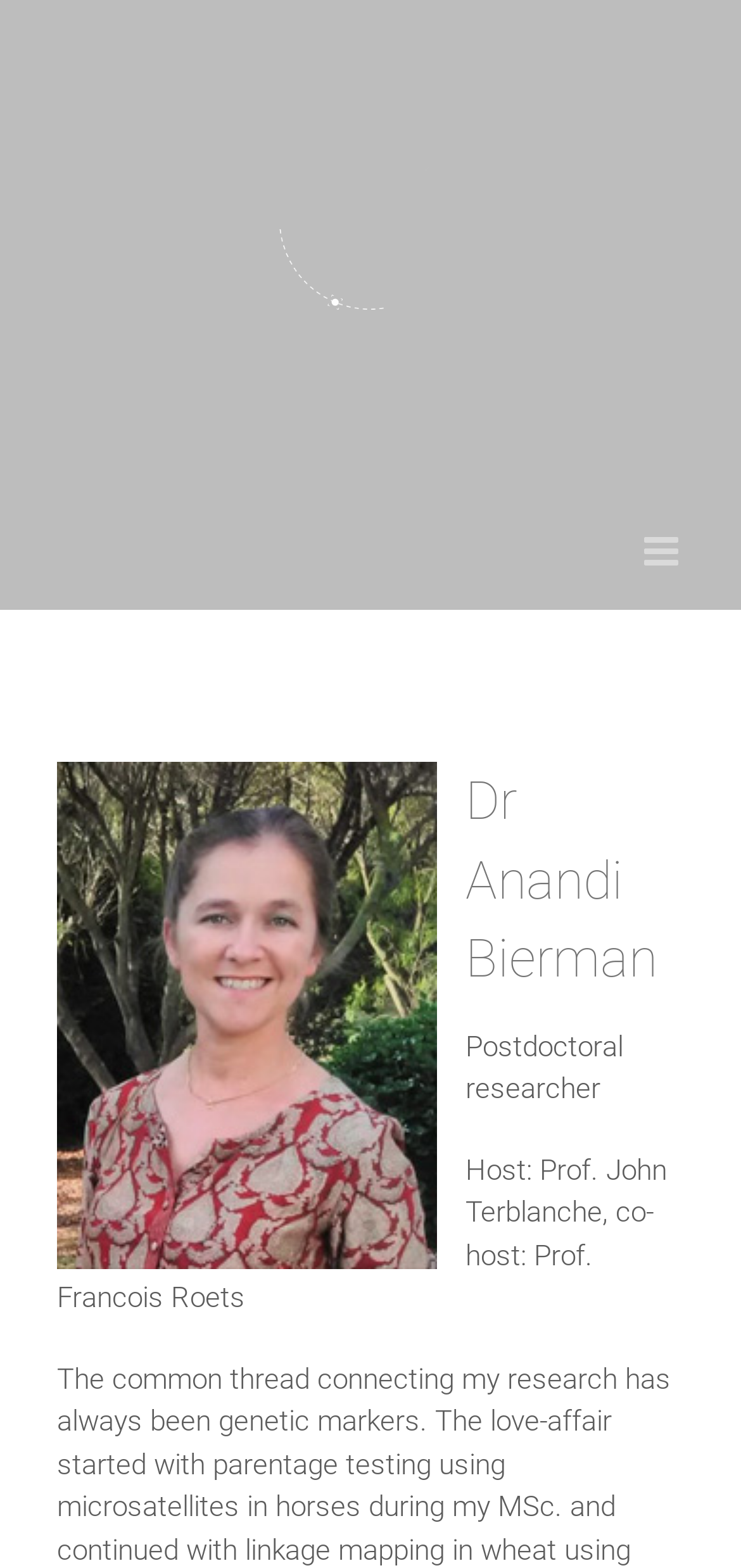What is the logo of the webpage?
Please answer the question with a detailed response using the information from the screenshot.

The logo of the webpage is an image element located at the top-left corner of the webpage, with a bounding box of [0.077, 0.024, 0.923, 0.339]. The logo is also a link element, indicating that it is clickable.